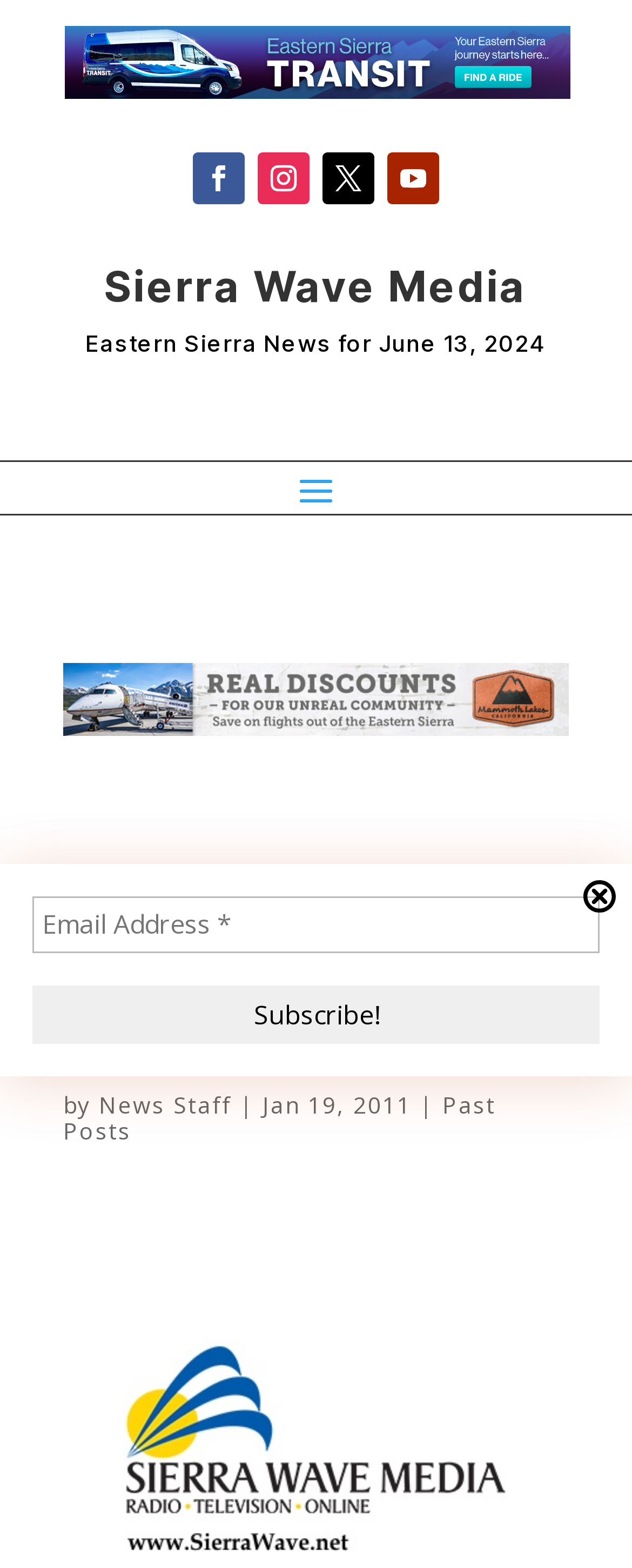What is the category of the news article?
Relying on the image, give a concise answer in one word or a brief phrase.

Eastern Sierra News